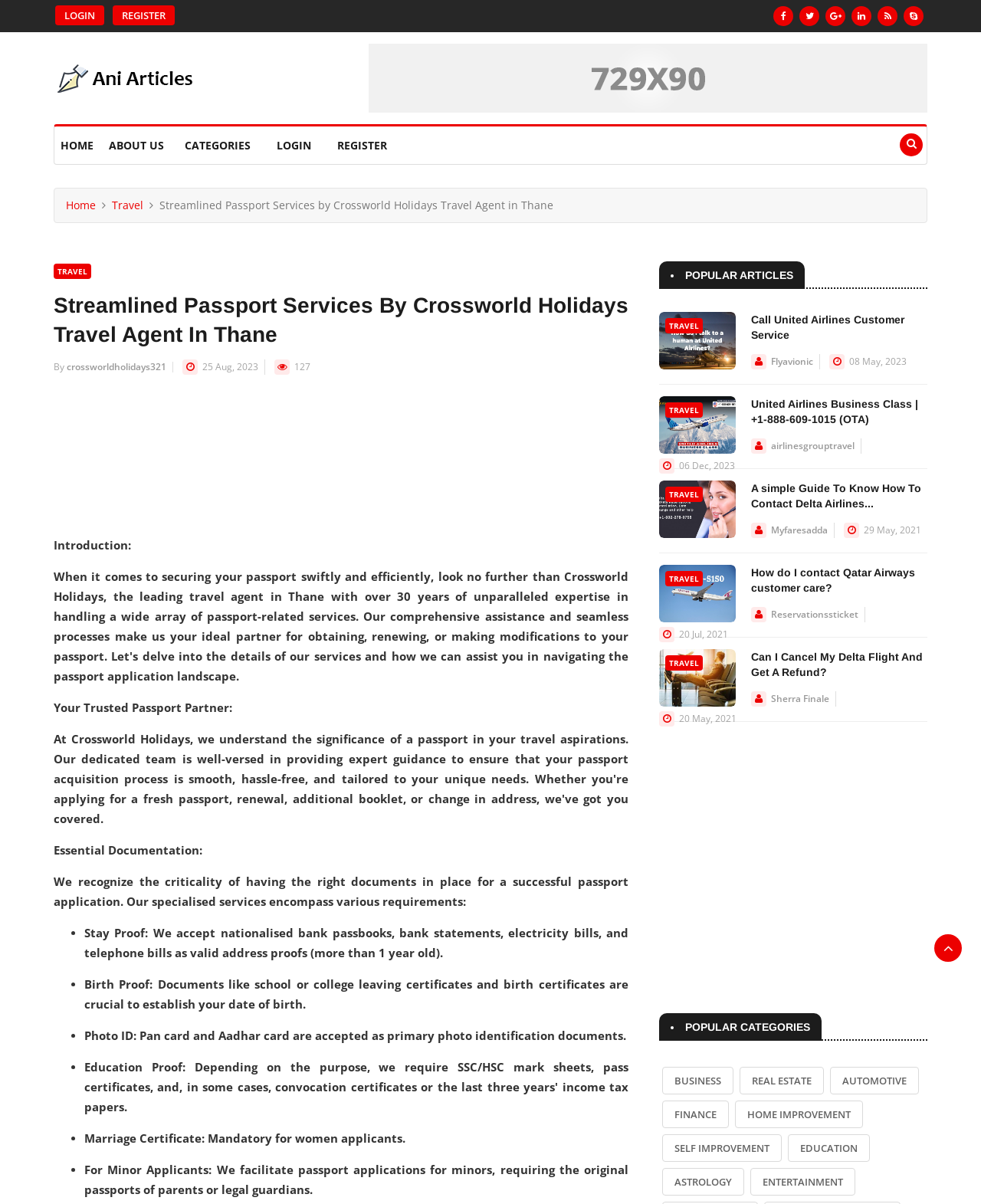Using the provided element description: "aria-label="Advertisement" name="aswift_0" title="Advertisement"", determine the bounding box coordinates of the corresponding UI element in the screenshot.

[0.055, 0.325, 0.641, 0.444]